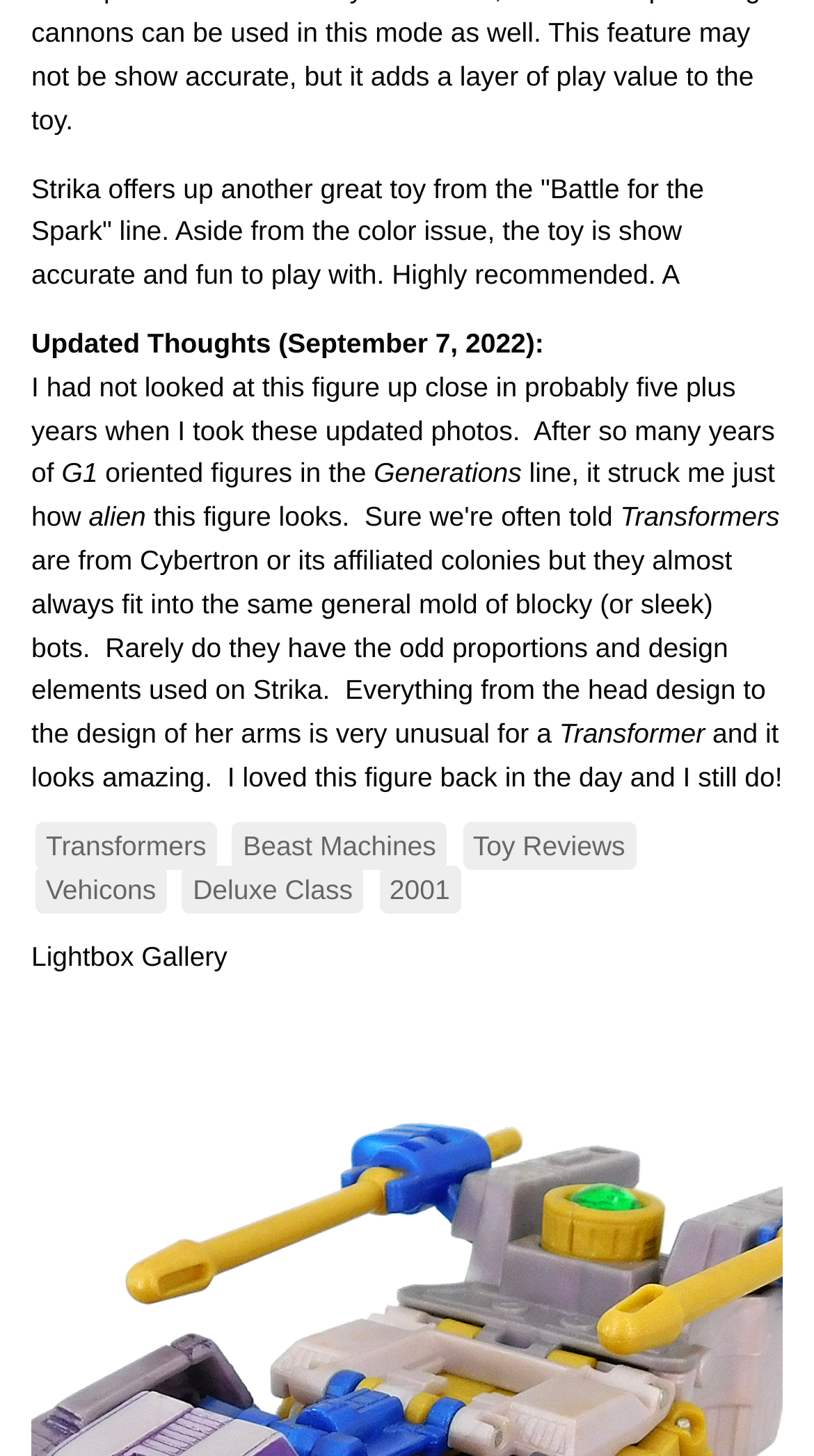Using the information shown in the image, answer the question with as much detail as possible: What is the class of the toy?

The link 'Deluxe Class' is present on the webpage, suggesting that the toy being reviewed belongs to this class.